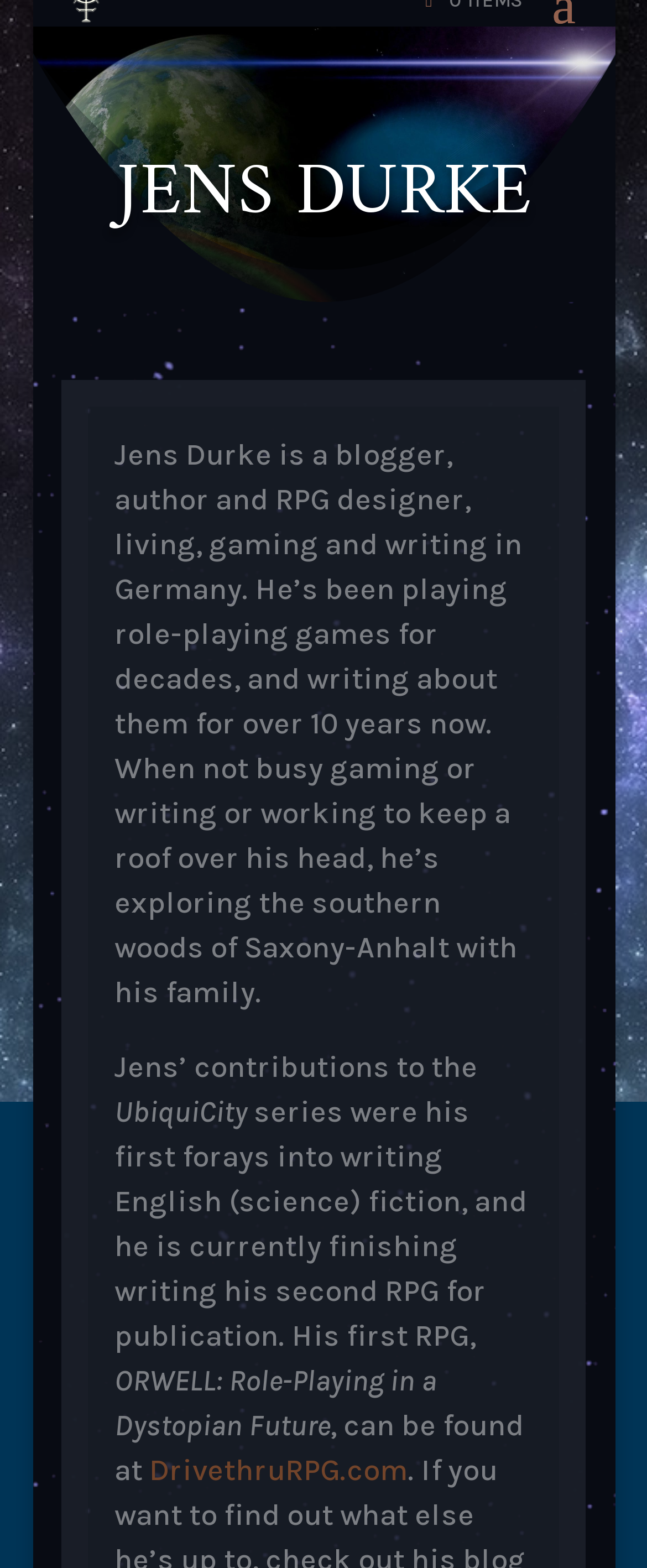Where can Jens Durke's RPG be found?
Answer the question using a single word or phrase, according to the image.

DrivethruRPG.com